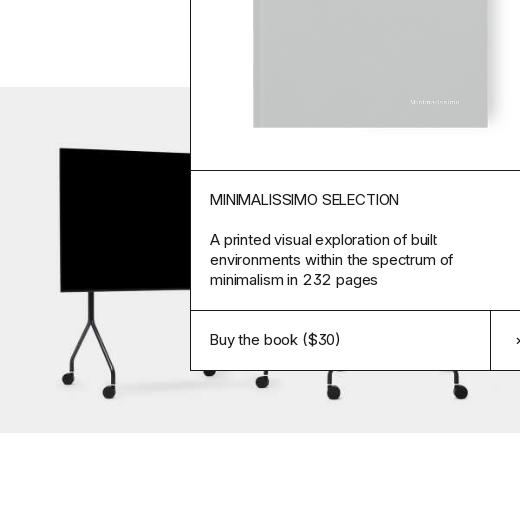Please give a concise answer to this question using a single word or phrase: 
What is the price of the book?

$30